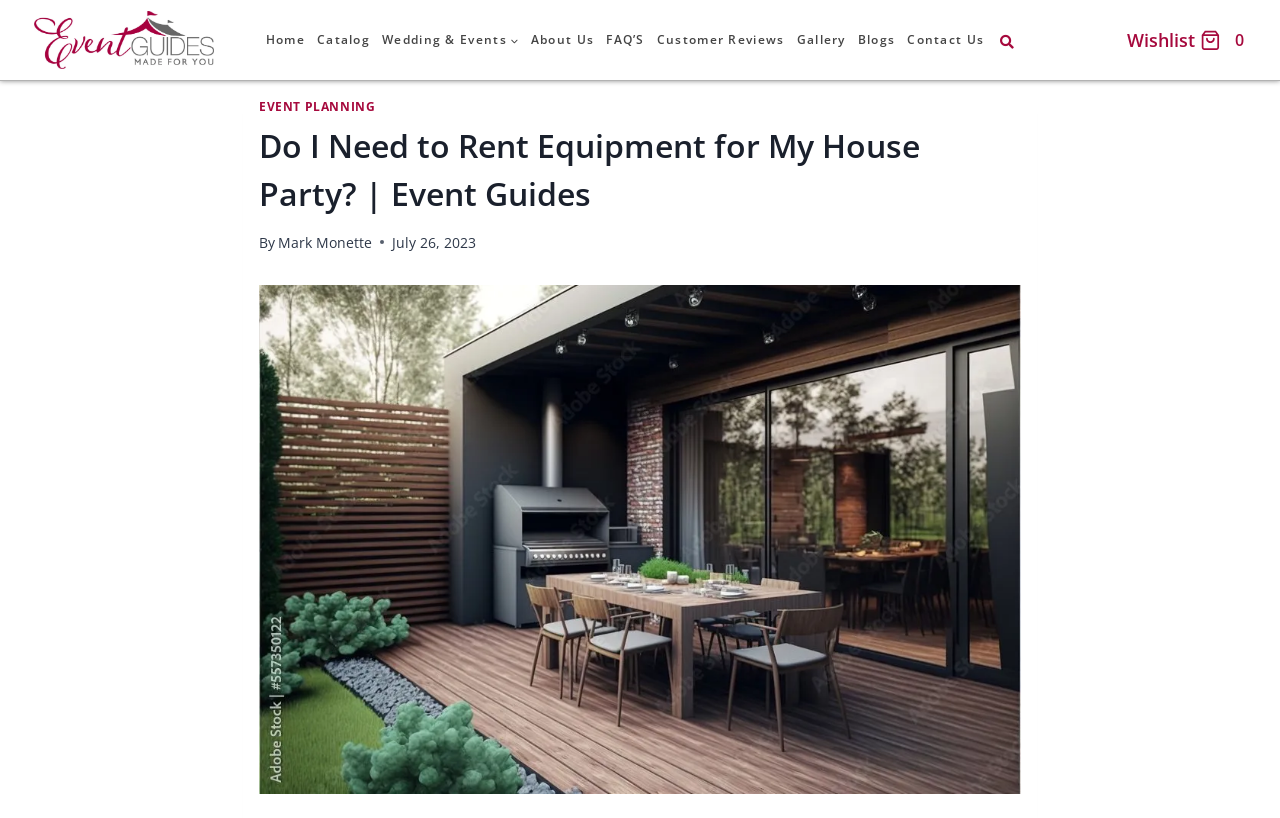Please determine the bounding box coordinates for the element that should be clicked to follow these instructions: "Click the 'Wesnoth' link".

None